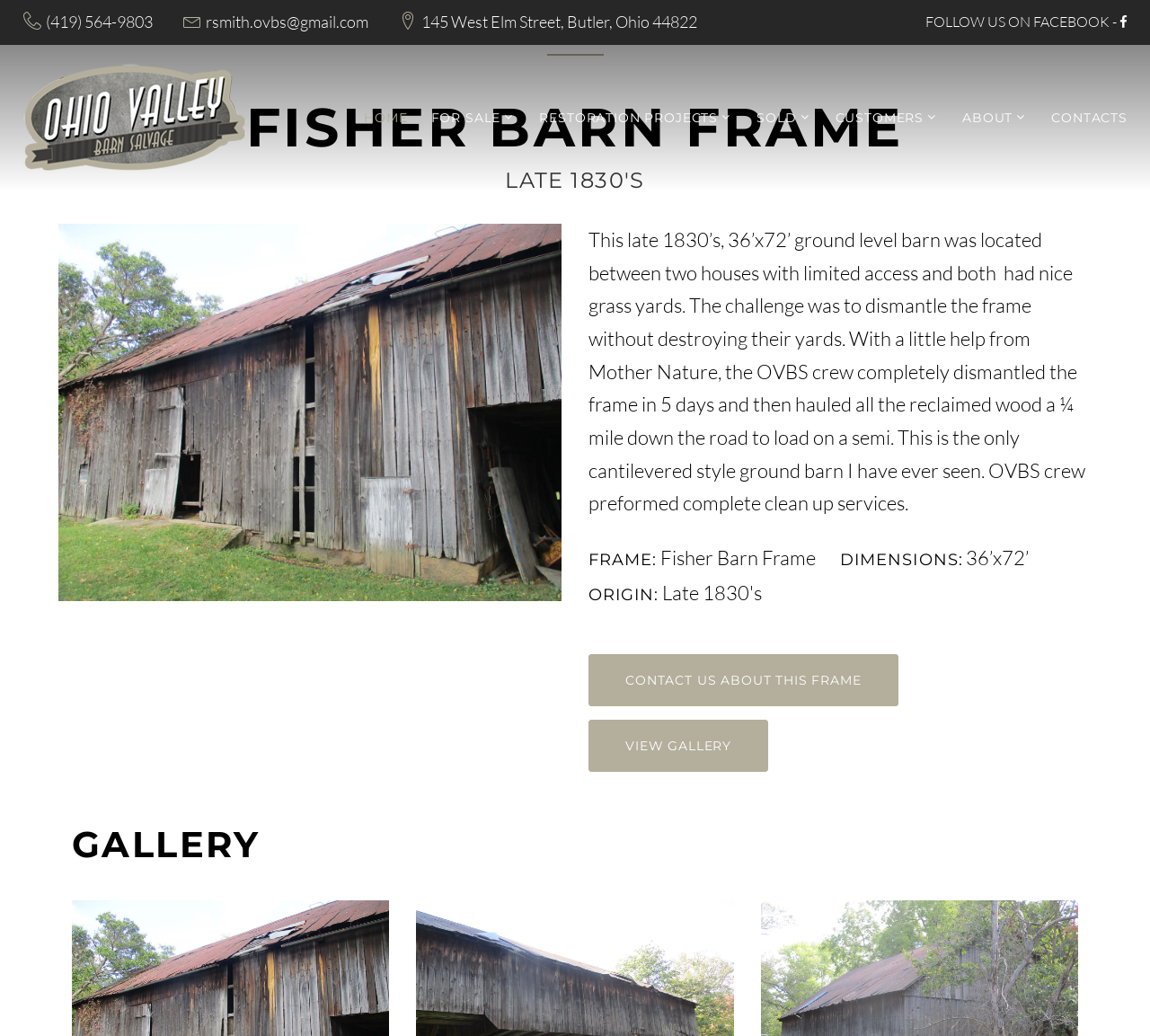Given the element description: "FOLLOW US ON FACEBOOK -", predict the bounding box coordinates of the UI element it refers to, using four float numbers between 0 and 1, i.e., [left, top, right, bottom].

[0.805, 0.011, 0.98, 0.033]